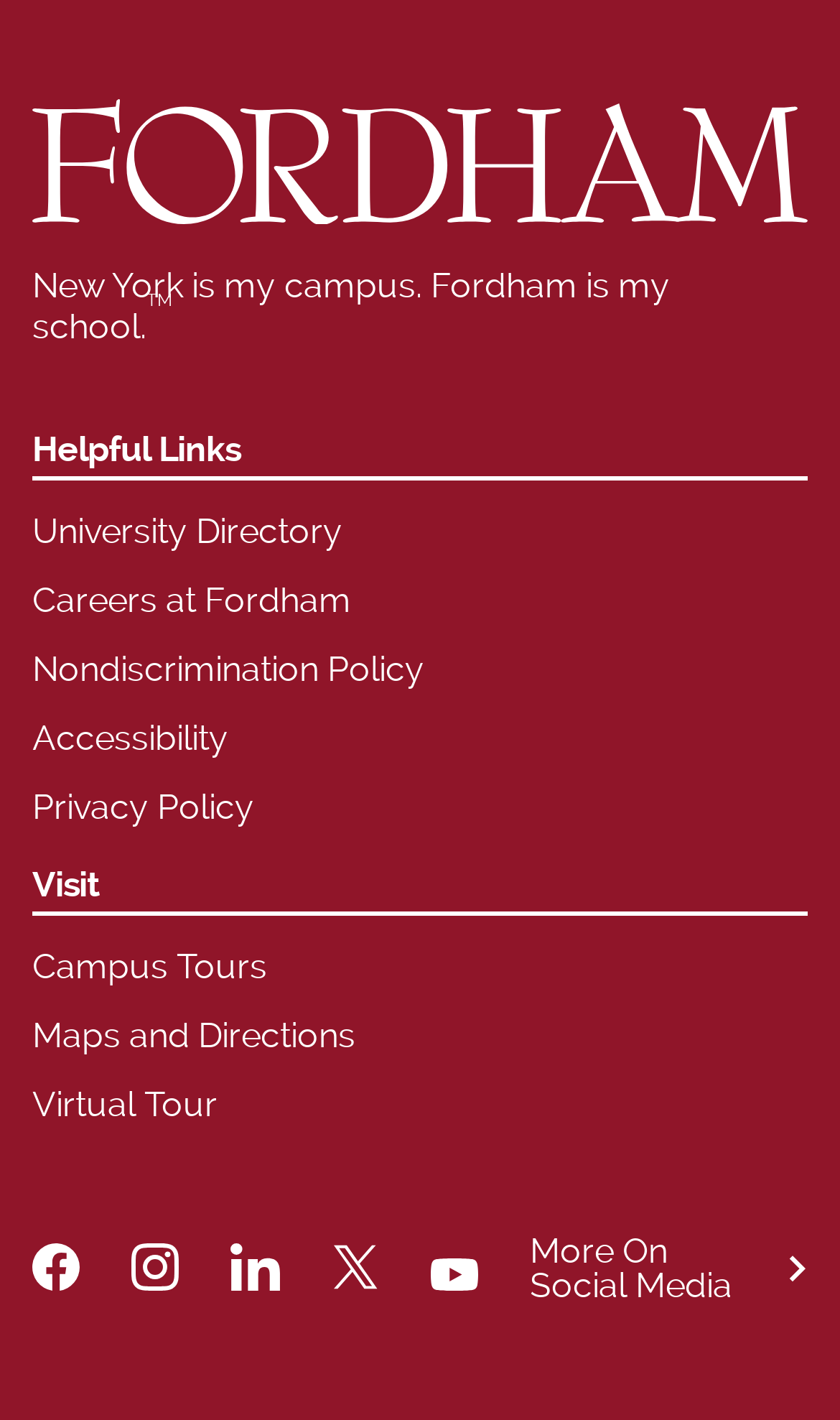Please locate the bounding box coordinates of the element that should be clicked to complete the given instruction: "Open the Facebook page".

[0.038, 0.867, 0.095, 0.92]